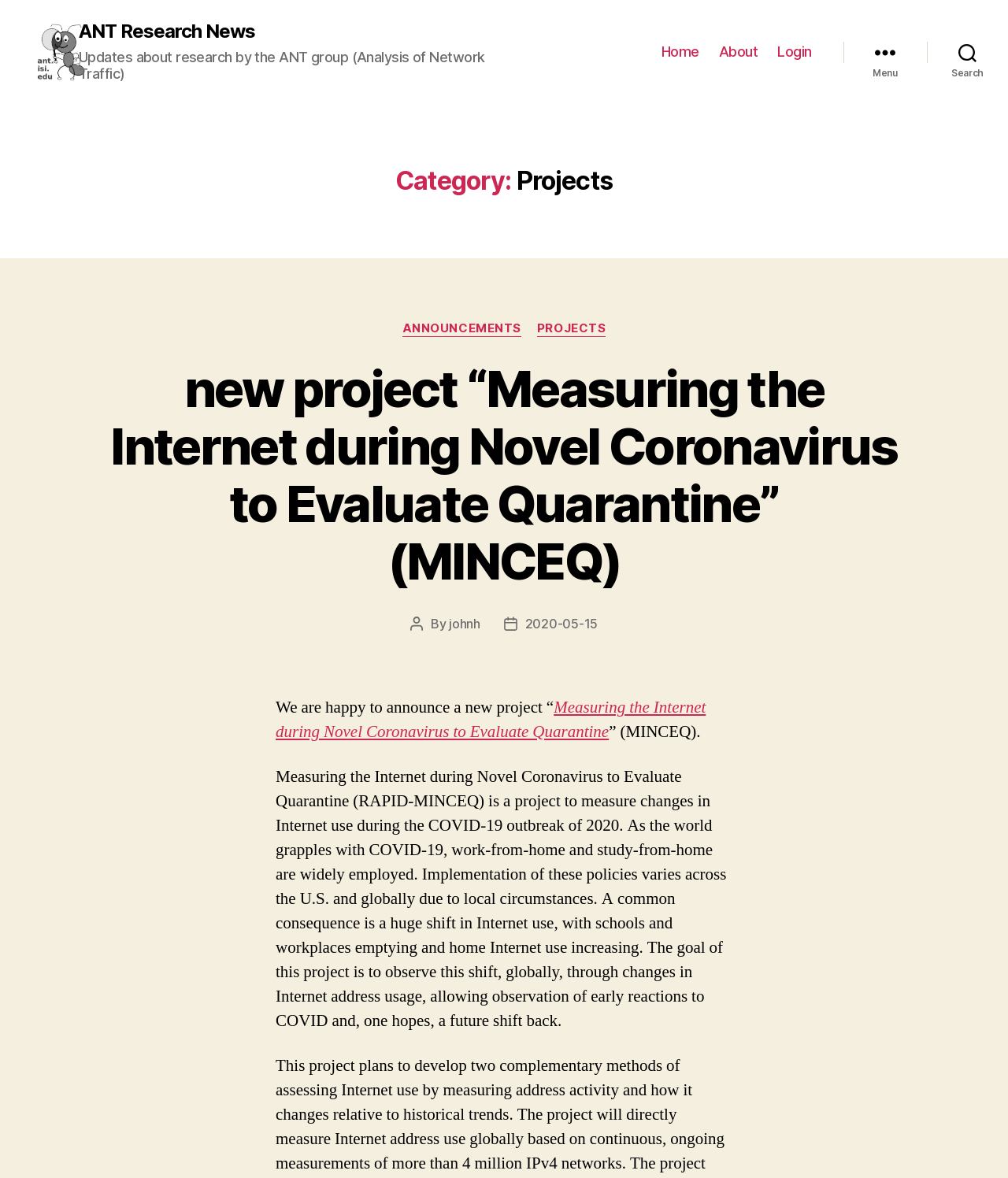Kindly respond to the following question with a single word or a brief phrase: 
What is the name of the research group?

ANT